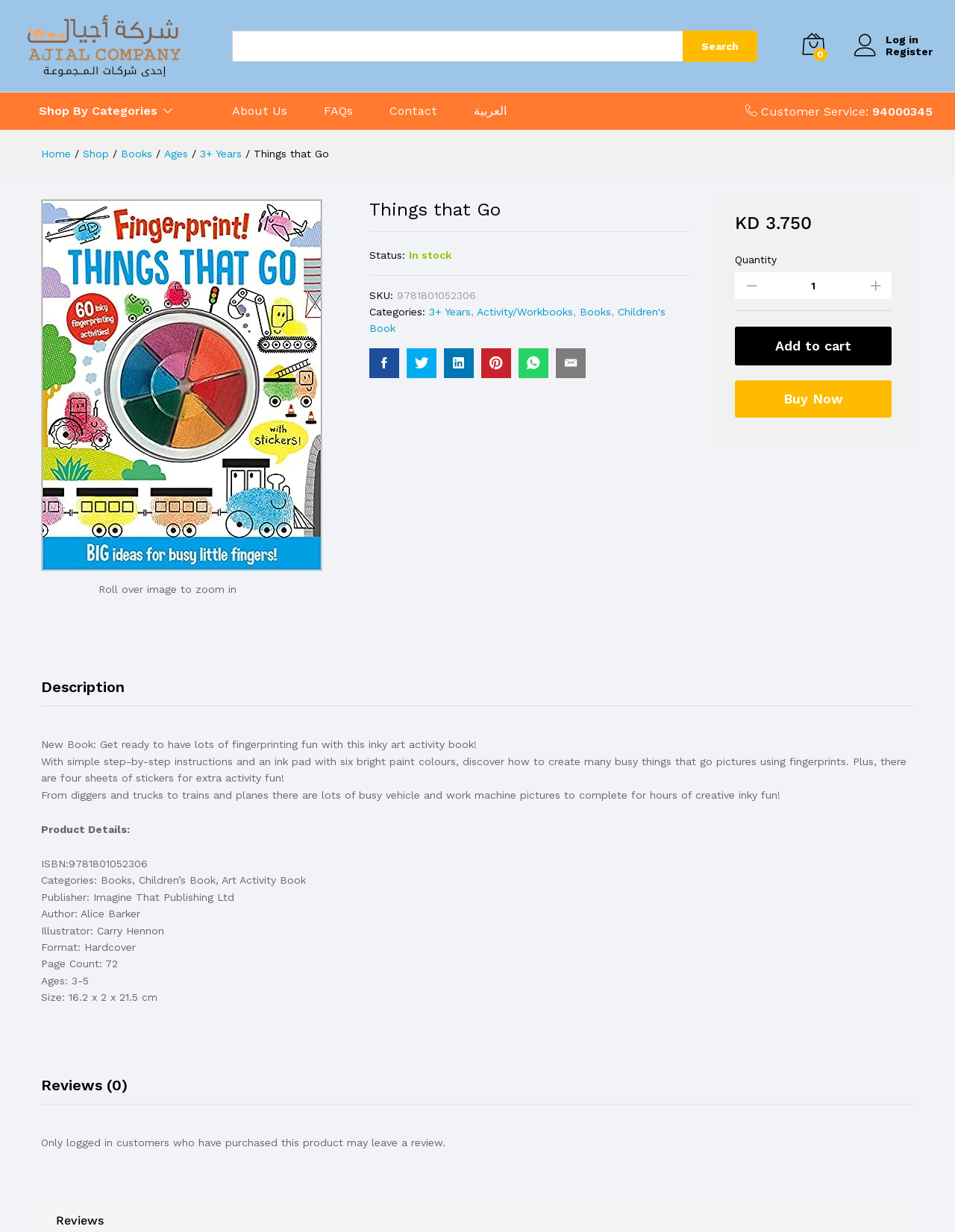Please respond to the question with a concise word or phrase:
How many pages does the book have?

72